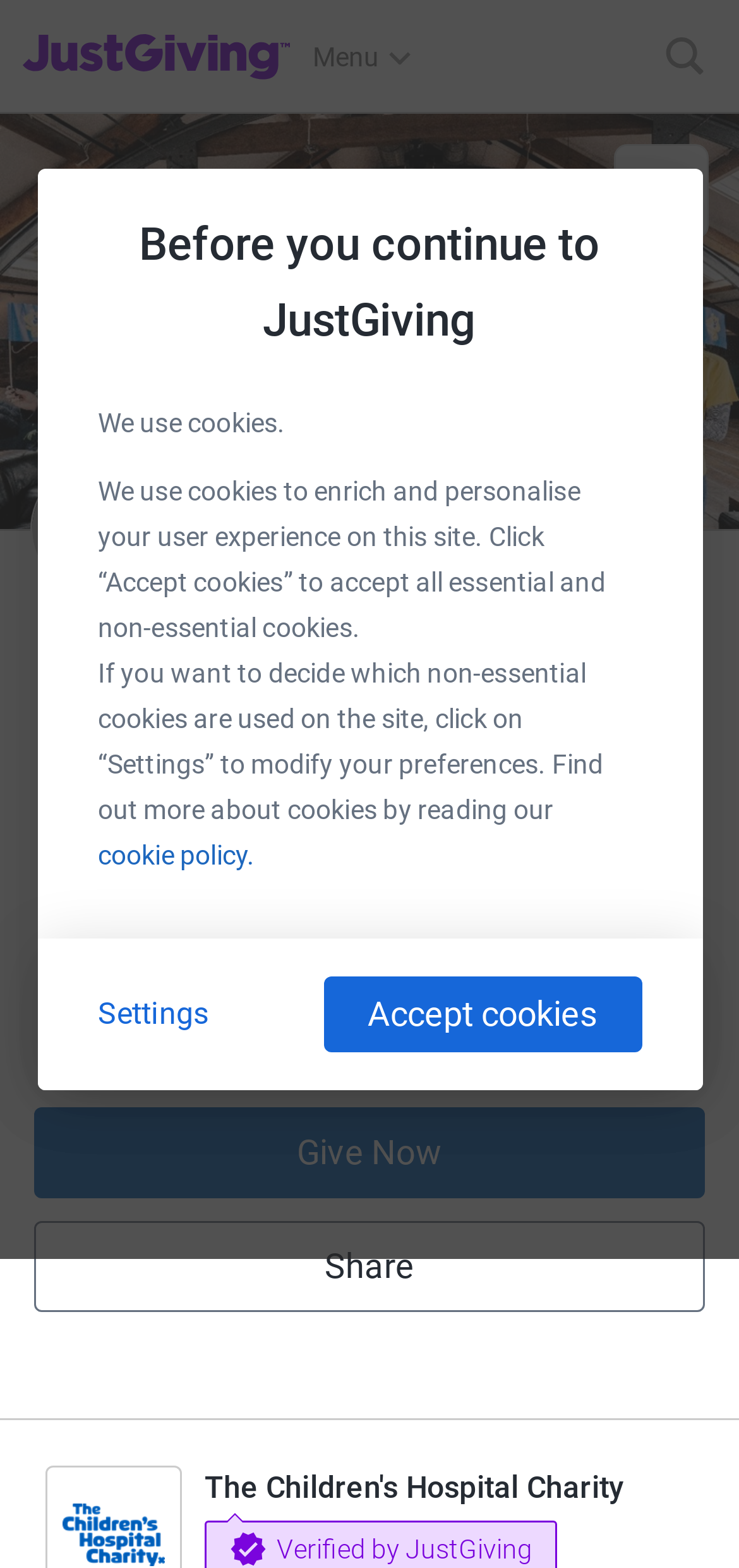What is the charity name?
Examine the image and give a concise answer in one word or a short phrase.

The Children's Hospital Charity